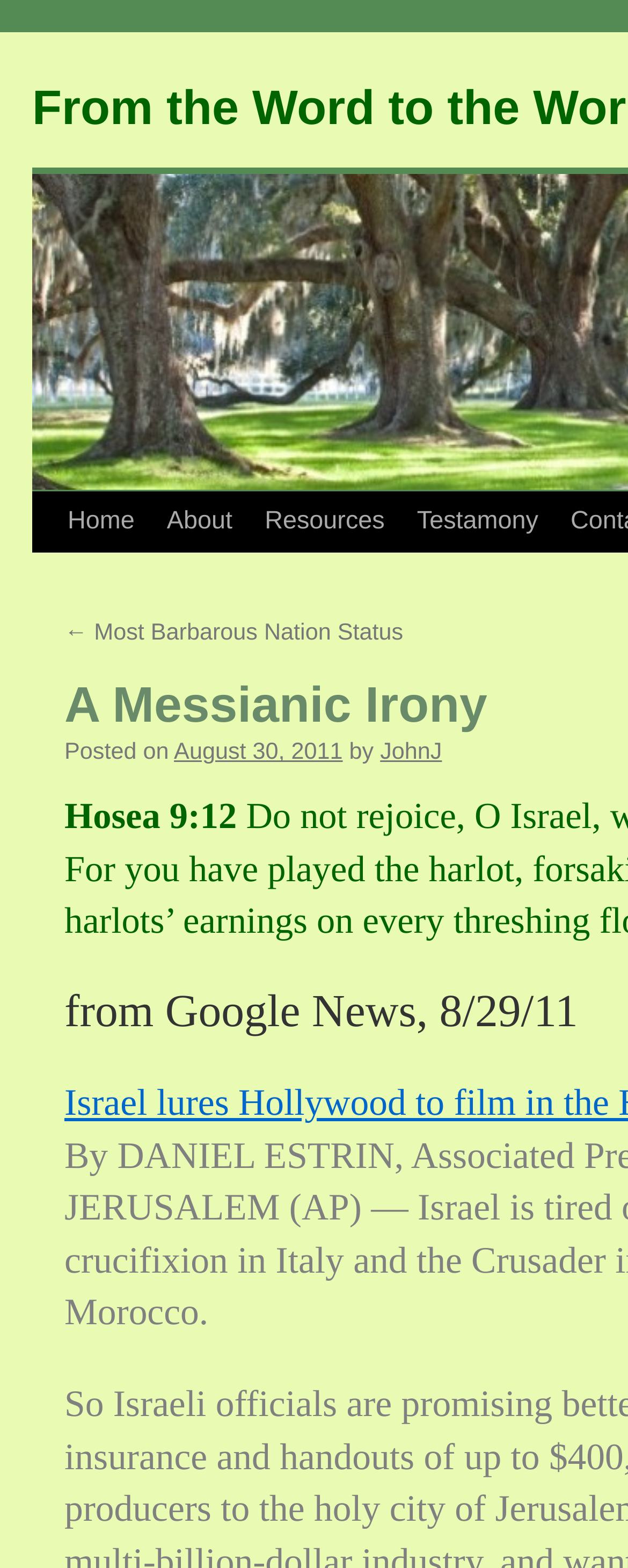Identify the bounding box of the UI element that matches this description: "← Most Barbarous Nation Status".

[0.103, 0.435, 0.642, 0.451]